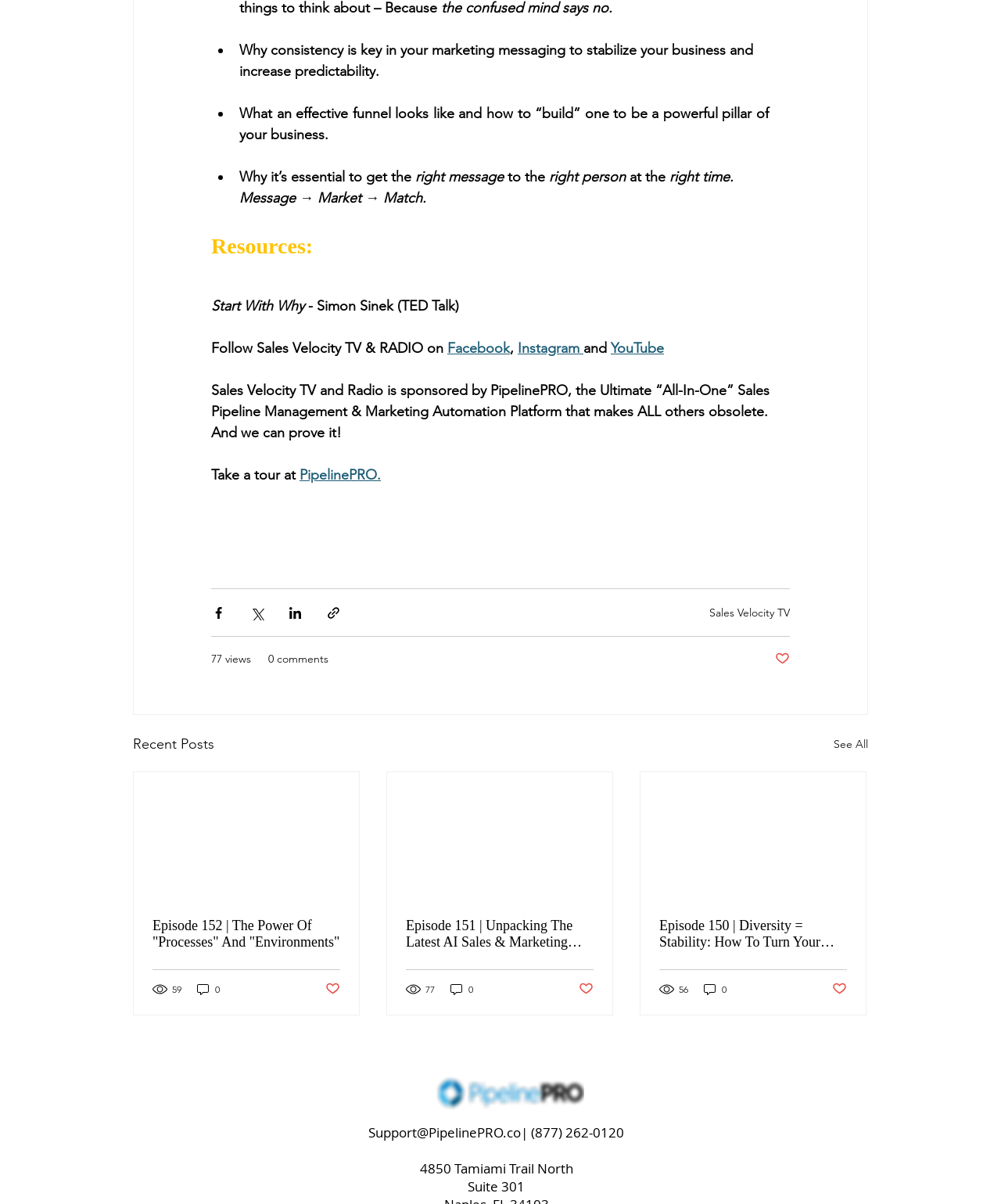Could you indicate the bounding box coordinates of the region to click in order to complete this instruction: "Contact Support".

[0.368, 0.933, 0.52, 0.948]